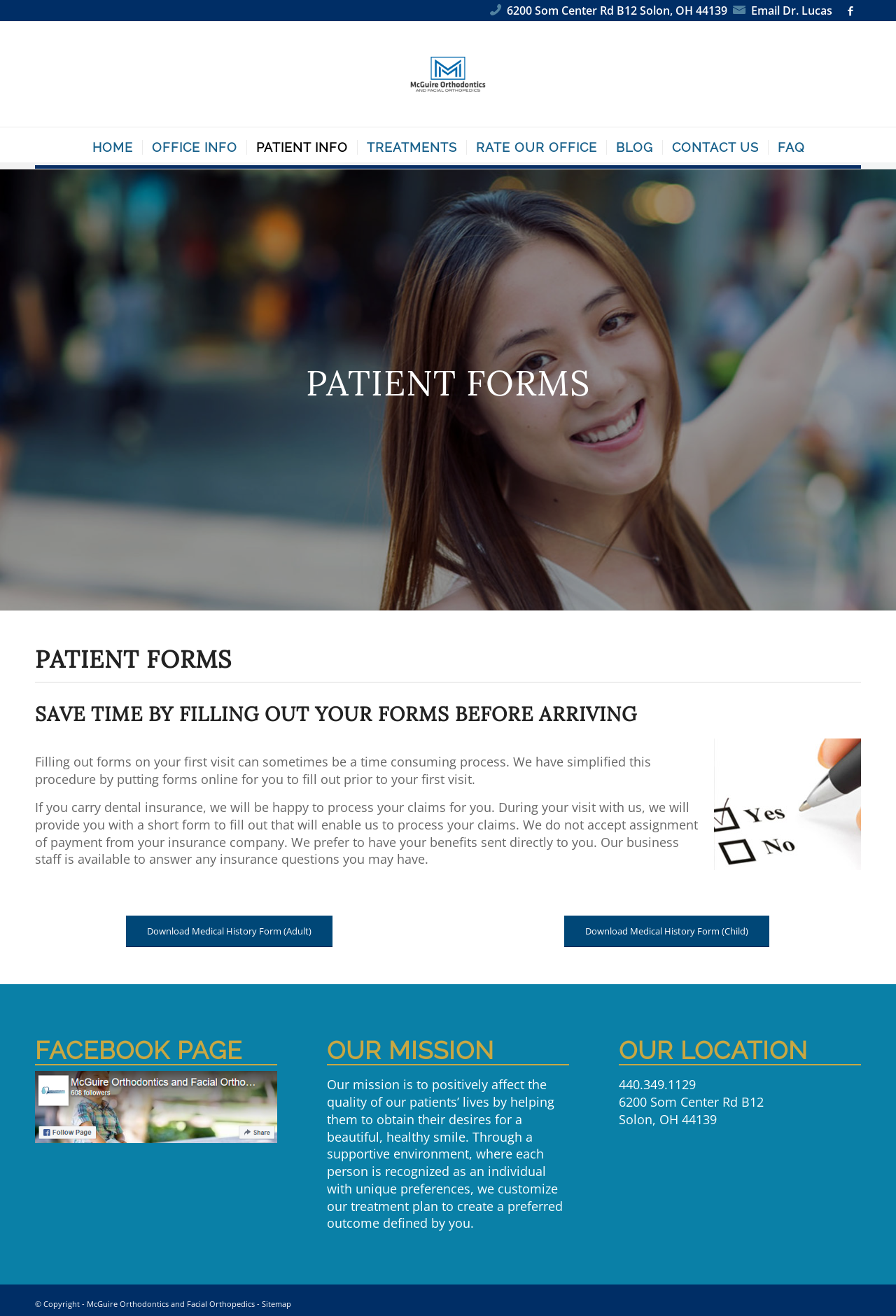Highlight the bounding box coordinates of the element that should be clicked to carry out the following instruction: "Click the 'HOME' link". The coordinates must be given as four float numbers ranging from 0 to 1, i.e., [left, top, right, bottom].

[0.093, 0.098, 0.158, 0.124]